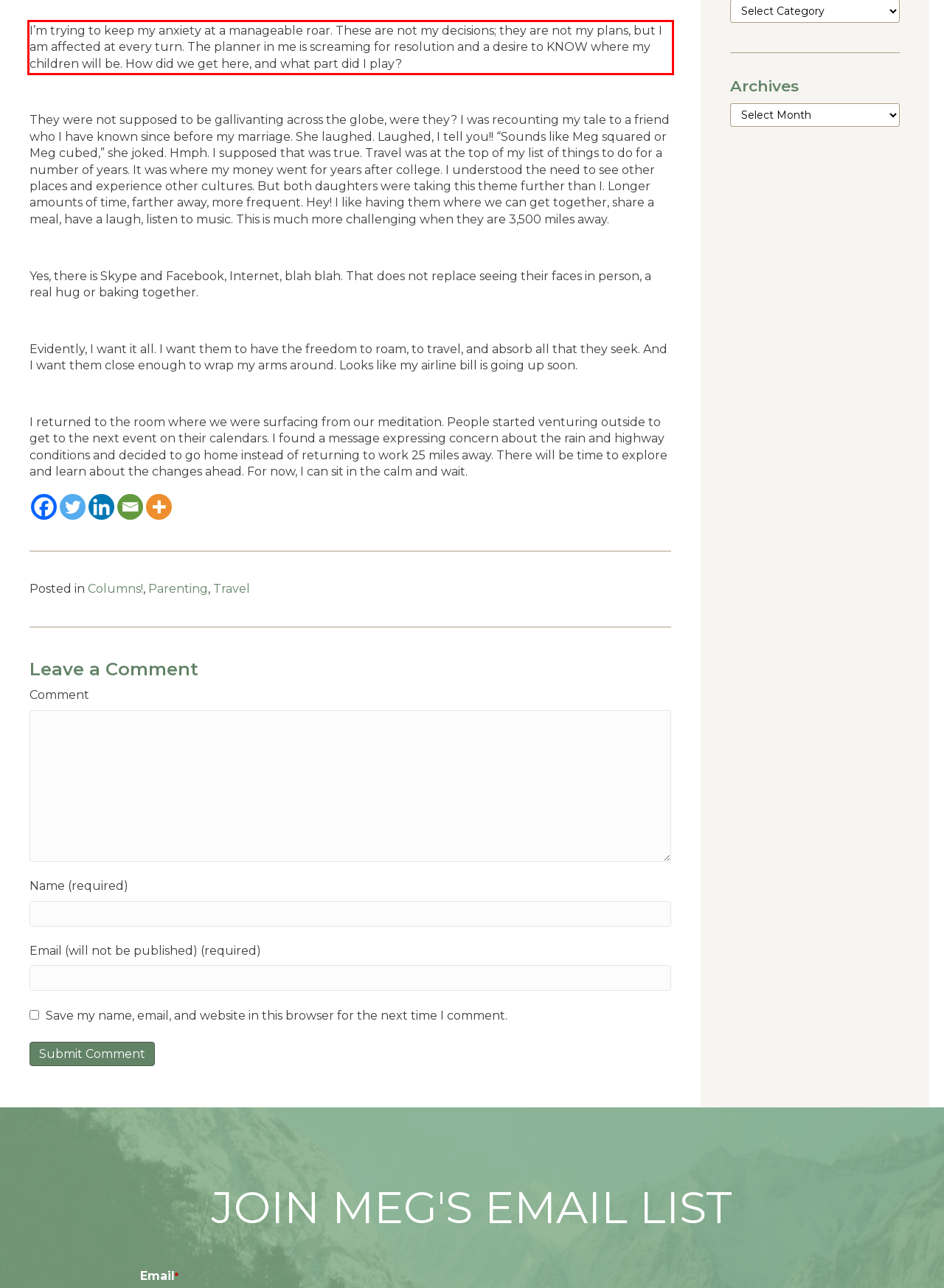Identify the text inside the red bounding box on the provided webpage screenshot by performing OCR.

I’m trying to keep my anxiety at a manageable roar. These are not my decisions; they are not my plans, but I am affected at every turn. The planner in me is screaming for resolution and a desire to KNOW where my children will be. How did we get here, and what part did I play?